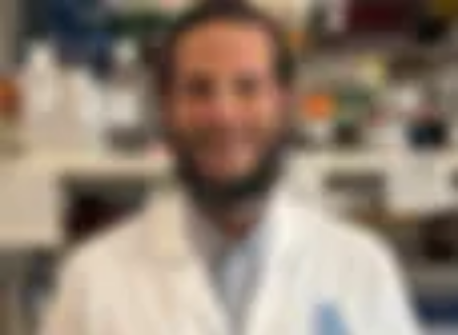Is the scientist involved in medical research?
Answer with a single word or phrase, using the screenshot for reference.

Yes